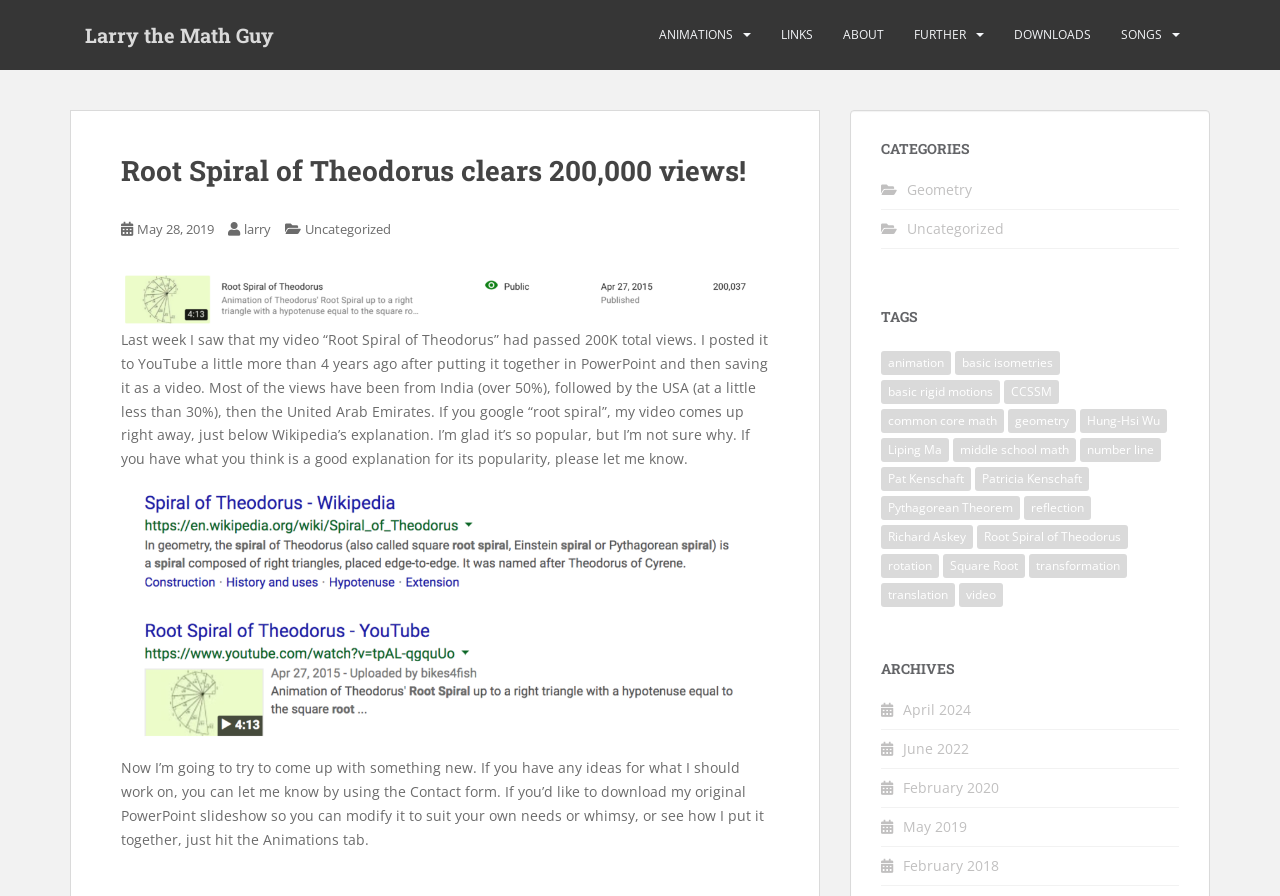Please determine the bounding box coordinates of the element to click on in order to accomplish the following task: "Explore the 'Geometry' category". Ensure the coordinates are four float numbers ranging from 0 to 1, i.e., [left, top, right, bottom].

[0.709, 0.201, 0.759, 0.223]